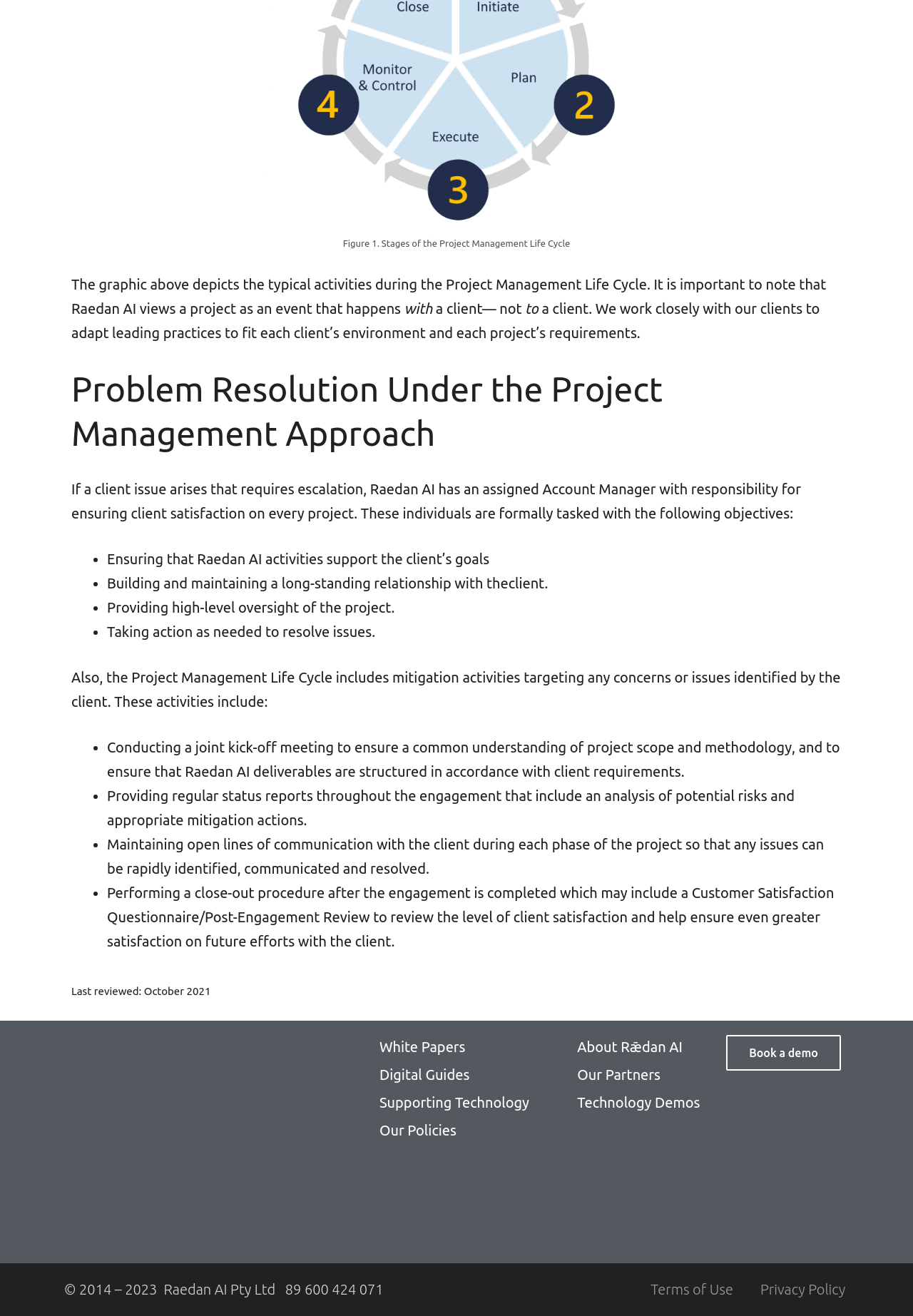Use a single word or phrase to answer the question: What is the copyright year range of Raedan AI Pty Ltd?

2014 – 2023